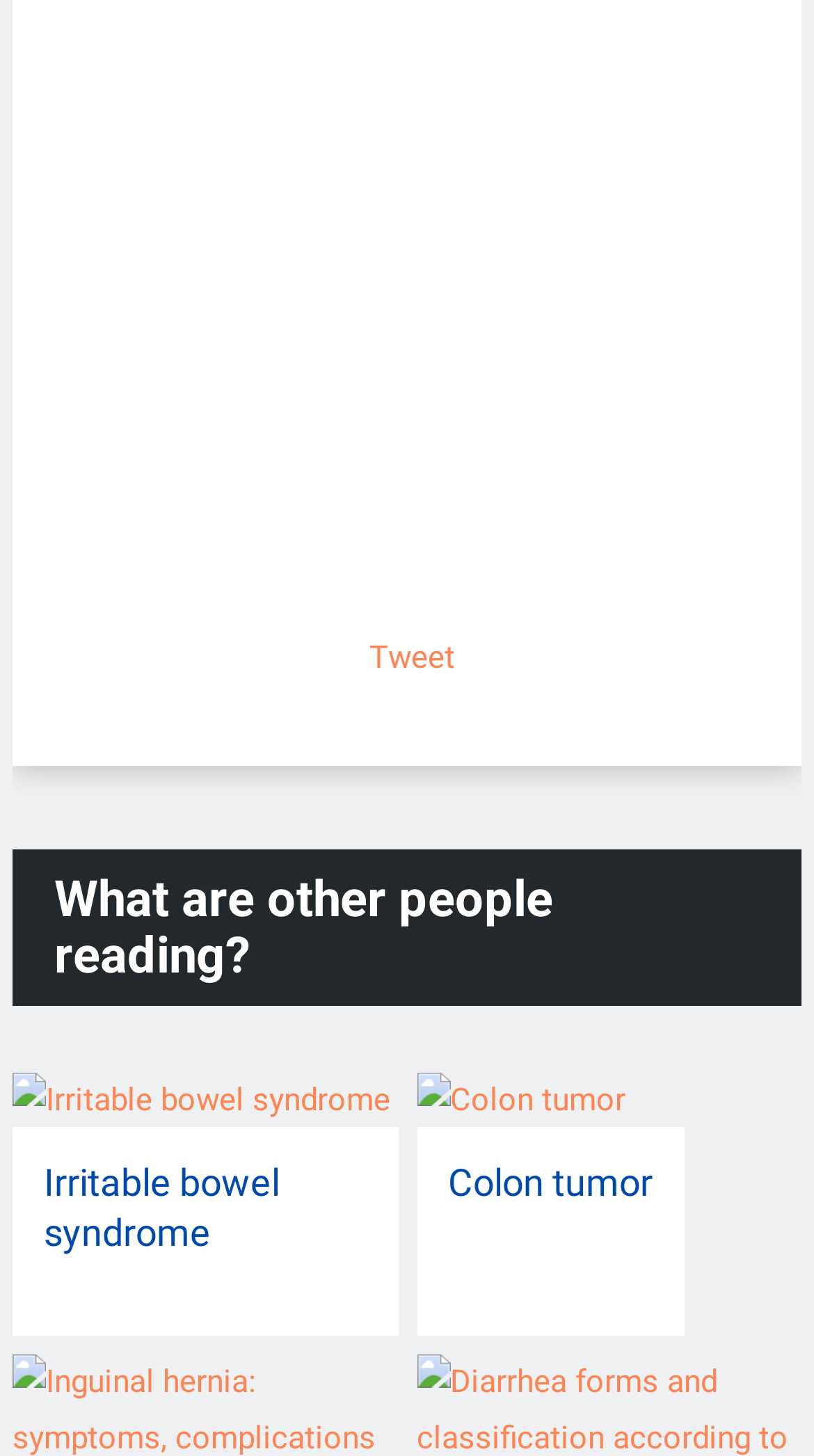How many articles are on this webpage?
Please answer using one word or phrase, based on the screenshot.

2